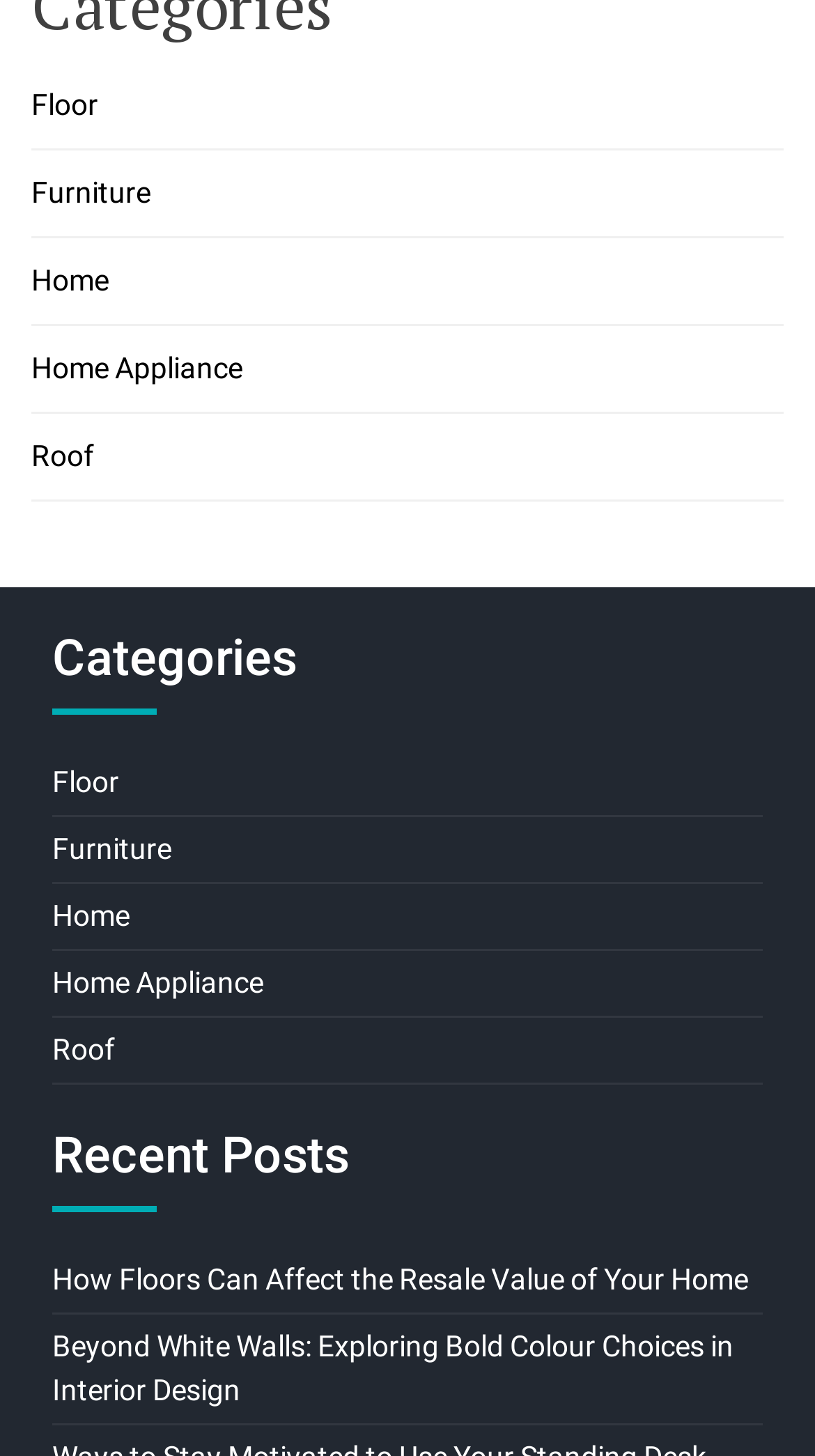Can you look at the image and give a comprehensive answer to the question:
What is the title of the second recent post?

I looked at the links under the 'Recent Posts' heading and found the second link, which is 'Beyond White Walls: Exploring Bold Colour Choices in Interior Design', so the title of the second recent post is 'Beyond White Walls'.